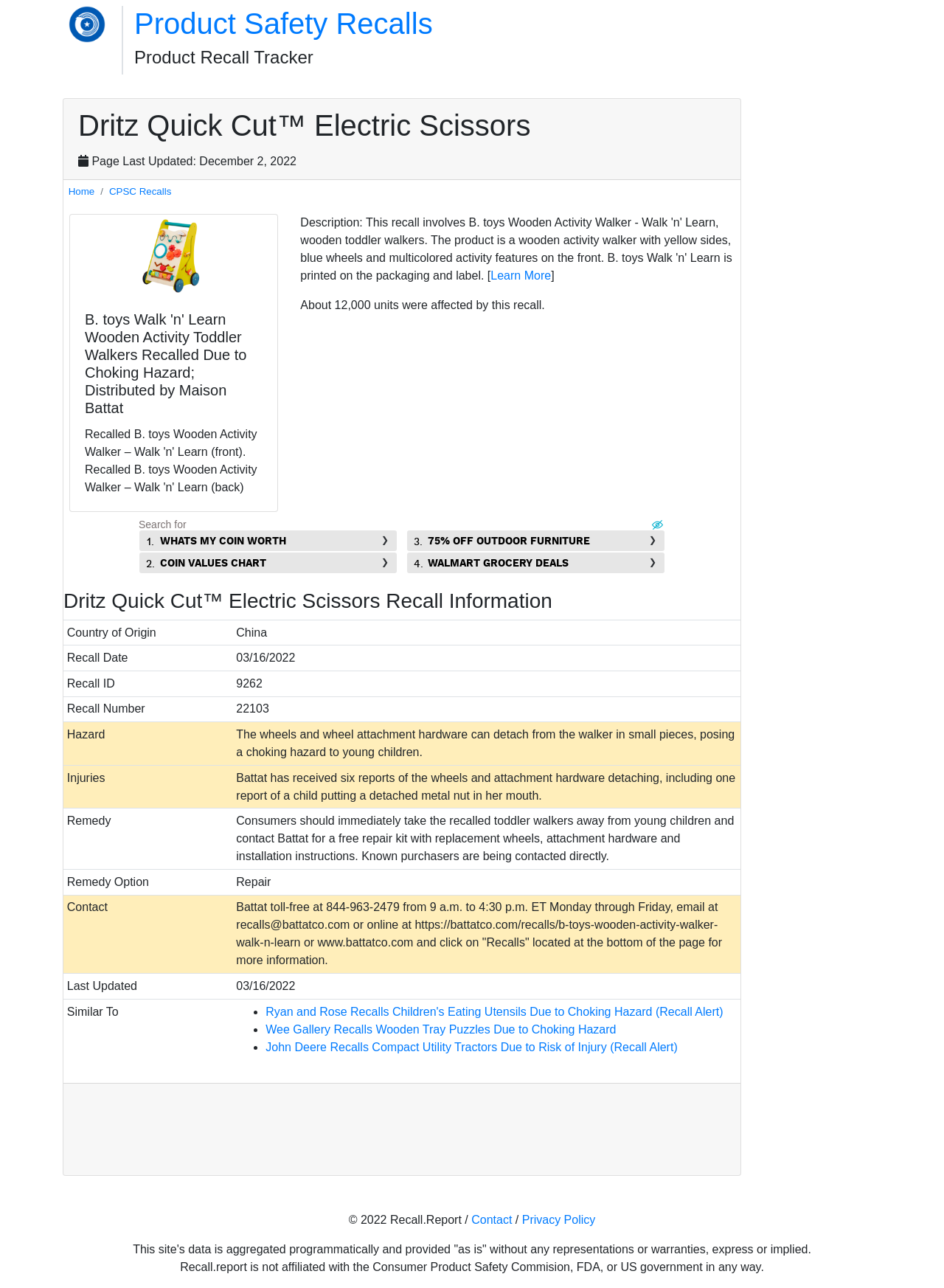Bounding box coordinates are given in the format (top-left x, top-left y, bottom-right x, bottom-right y). All values should be floating point numbers between 0 and 1. Provide the bounding box coordinate for the UI element described as: Contact

[0.499, 0.942, 0.542, 0.952]